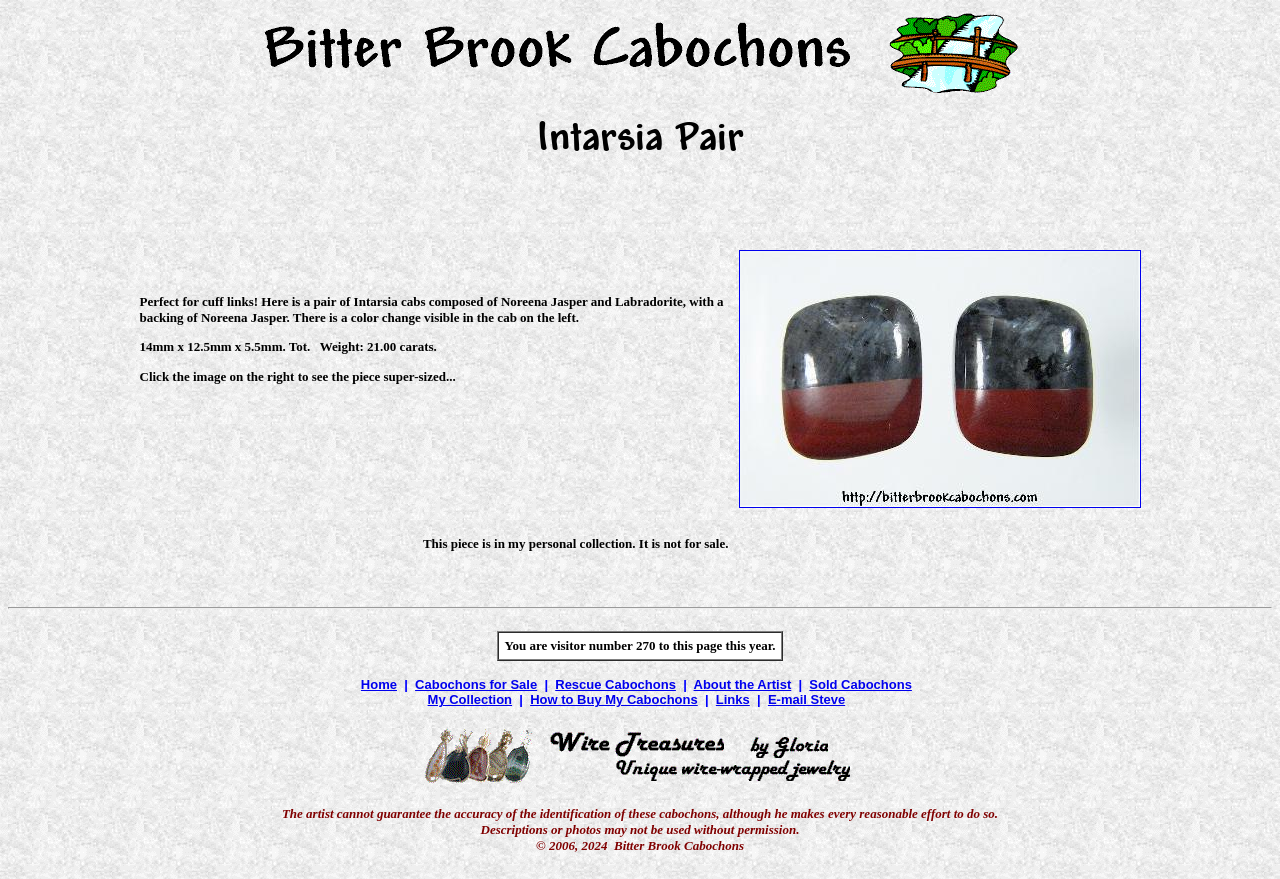Identify the bounding box coordinates of the part that should be clicked to carry out this instruction: "Post a comment".

None